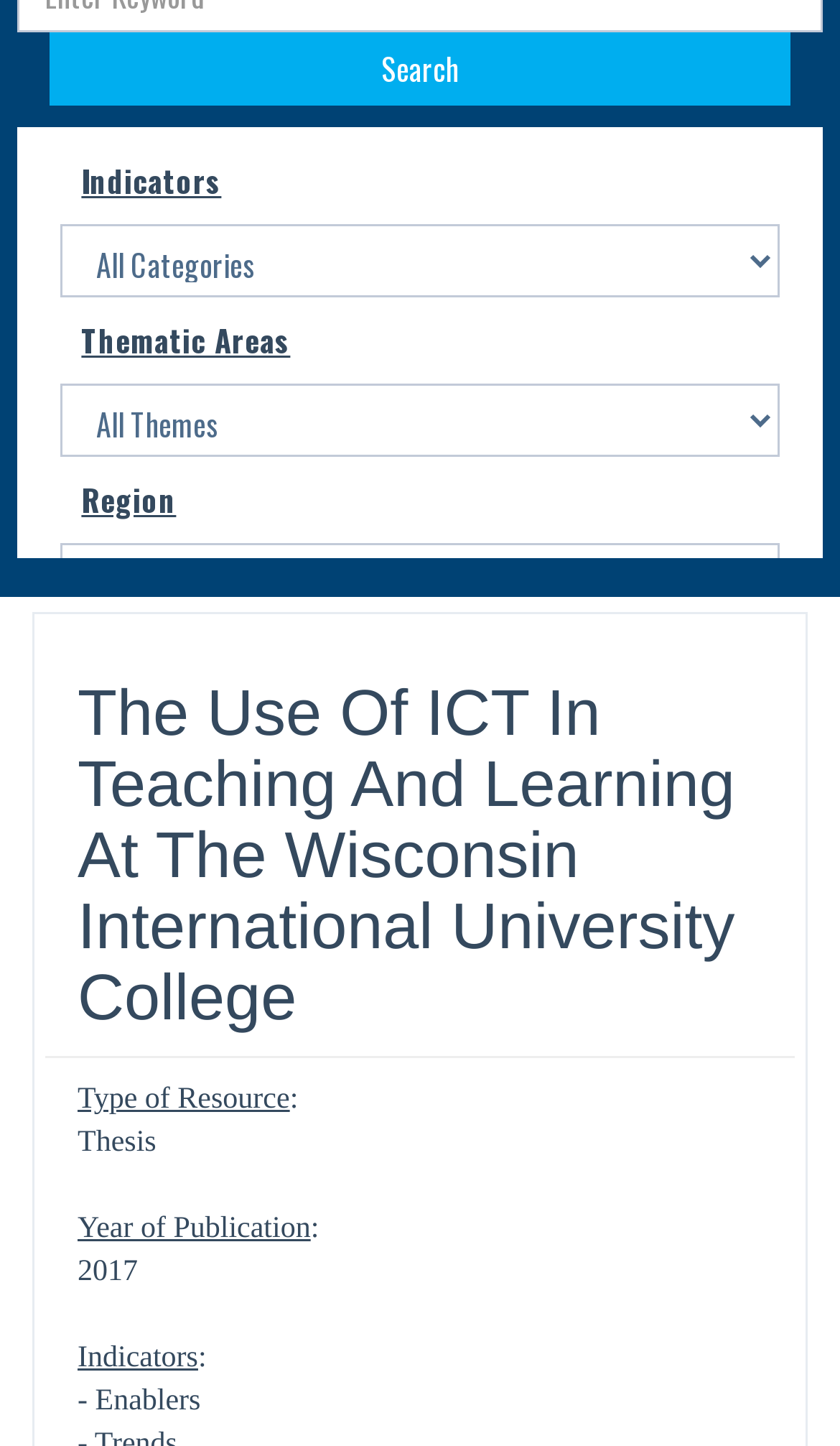Locate the bounding box of the UI element with the following description: "Reset".

[0.071, 0.591, 0.929, 0.642]